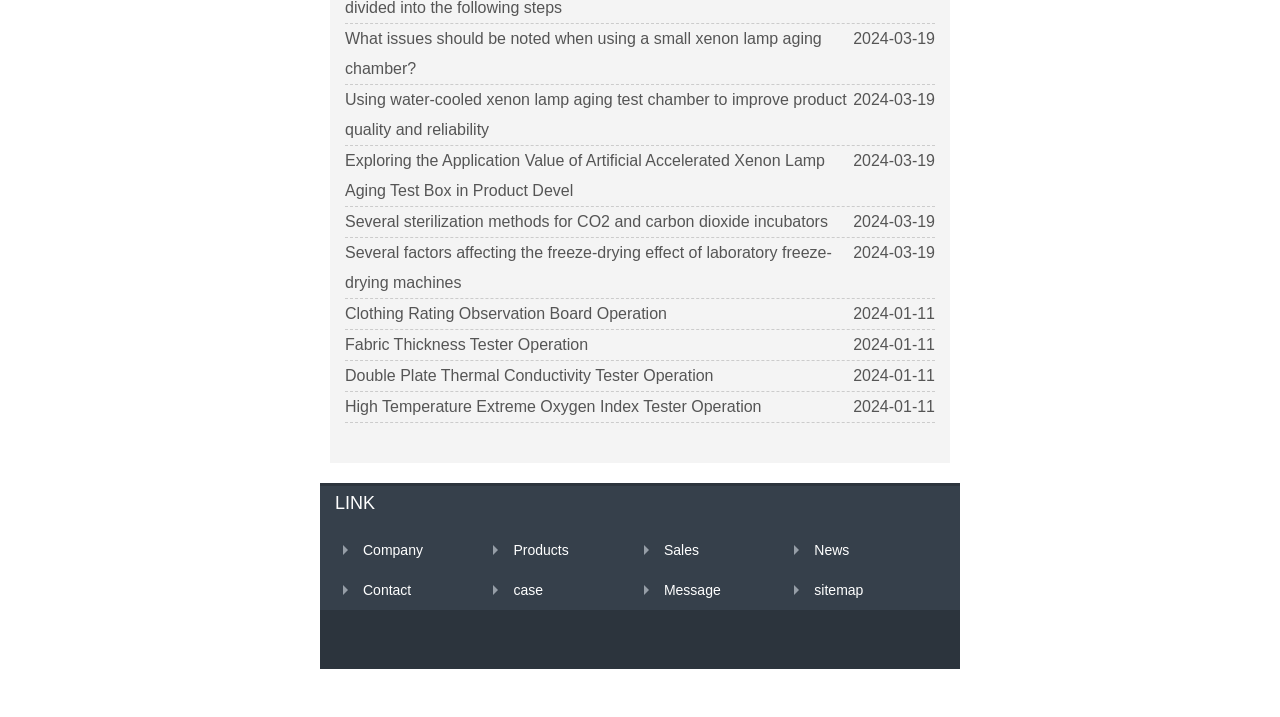Locate the bounding box coordinates of the element you need to click to accomplish the task described by this instruction: "Explore product offerings".

[0.393, 0.756, 0.444, 0.778]